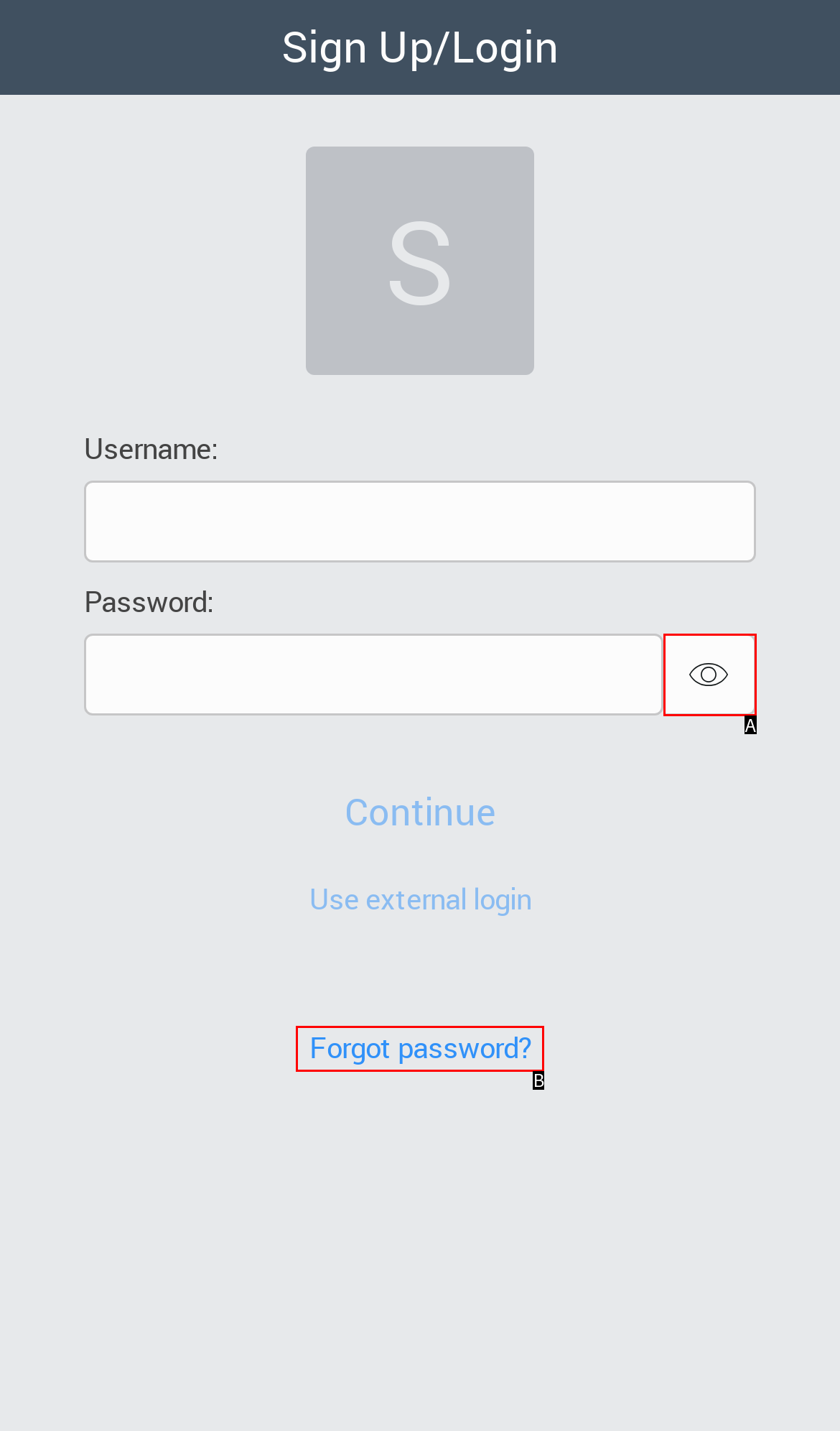Choose the HTML element that aligns with the description: Forgot password?. Indicate your choice by stating the letter.

B